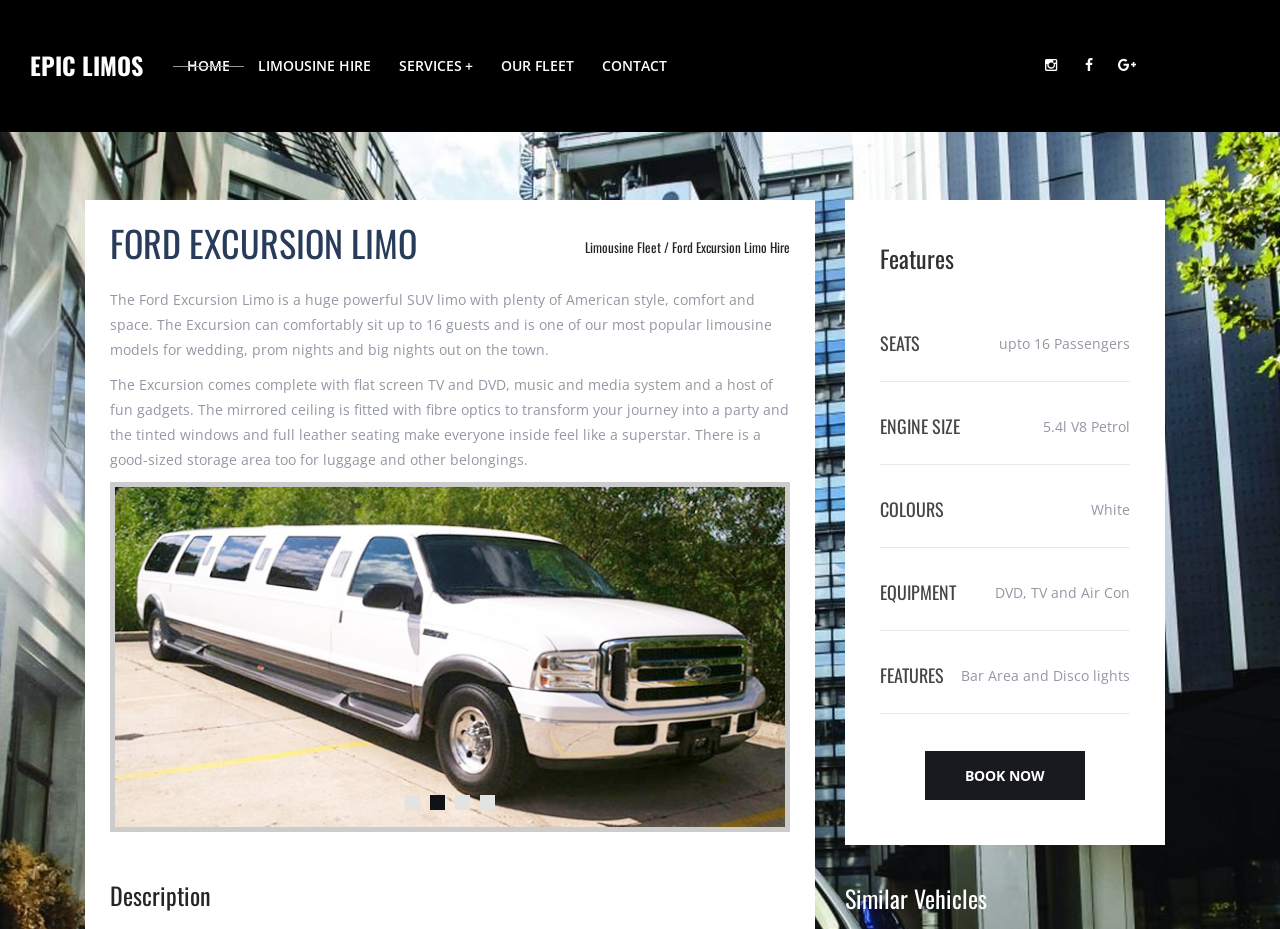Given the webpage screenshot and the description, determine the bounding box coordinates (top-left x, top-left y, bottom-right x, bottom-right y) that define the location of the UI element matching this description: Home

[0.135, 0.032, 0.191, 0.11]